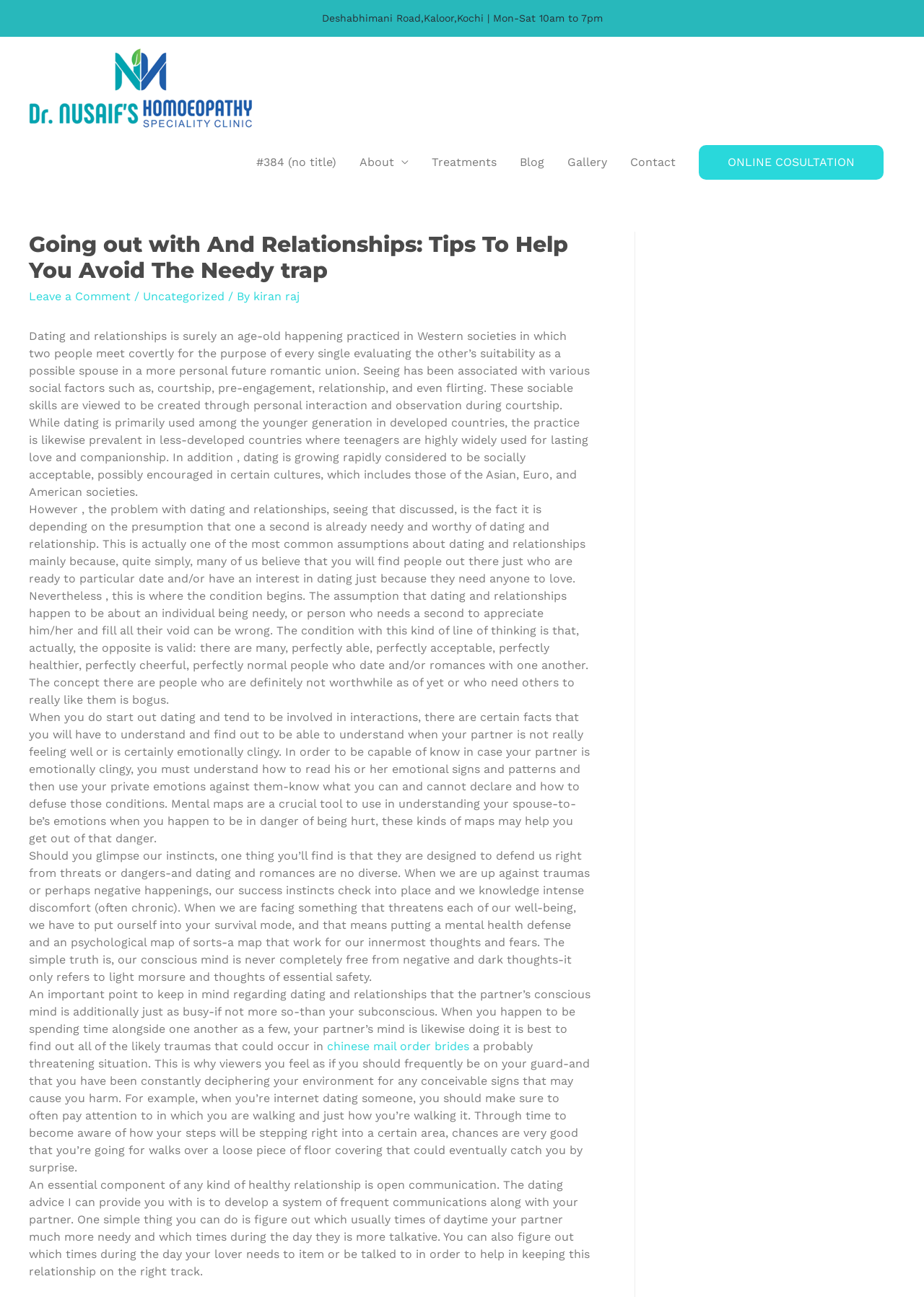What is the location of the consultation?
Using the information from the image, answer the question thoroughly.

I found the answer by looking at the footer section of the webpage, where the address is mentioned as 'Deshabhimani Road, Kaloor, Kochi'.